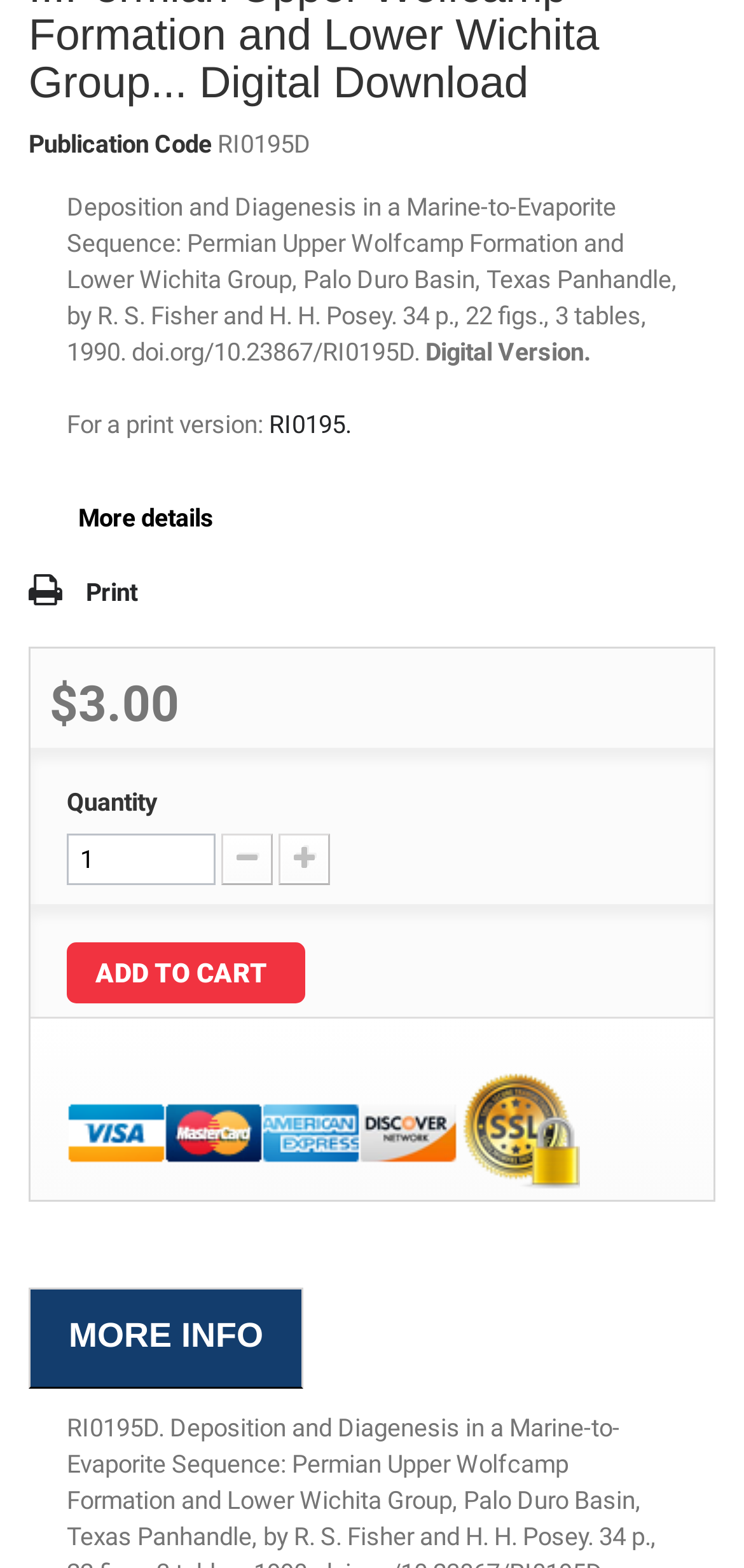Determine the bounding box coordinates of the clickable element necessary to fulfill the instruction: "View Pictures". Provide the coordinates as four float numbers within the 0 to 1 range, i.e., [left, top, right, bottom].

None